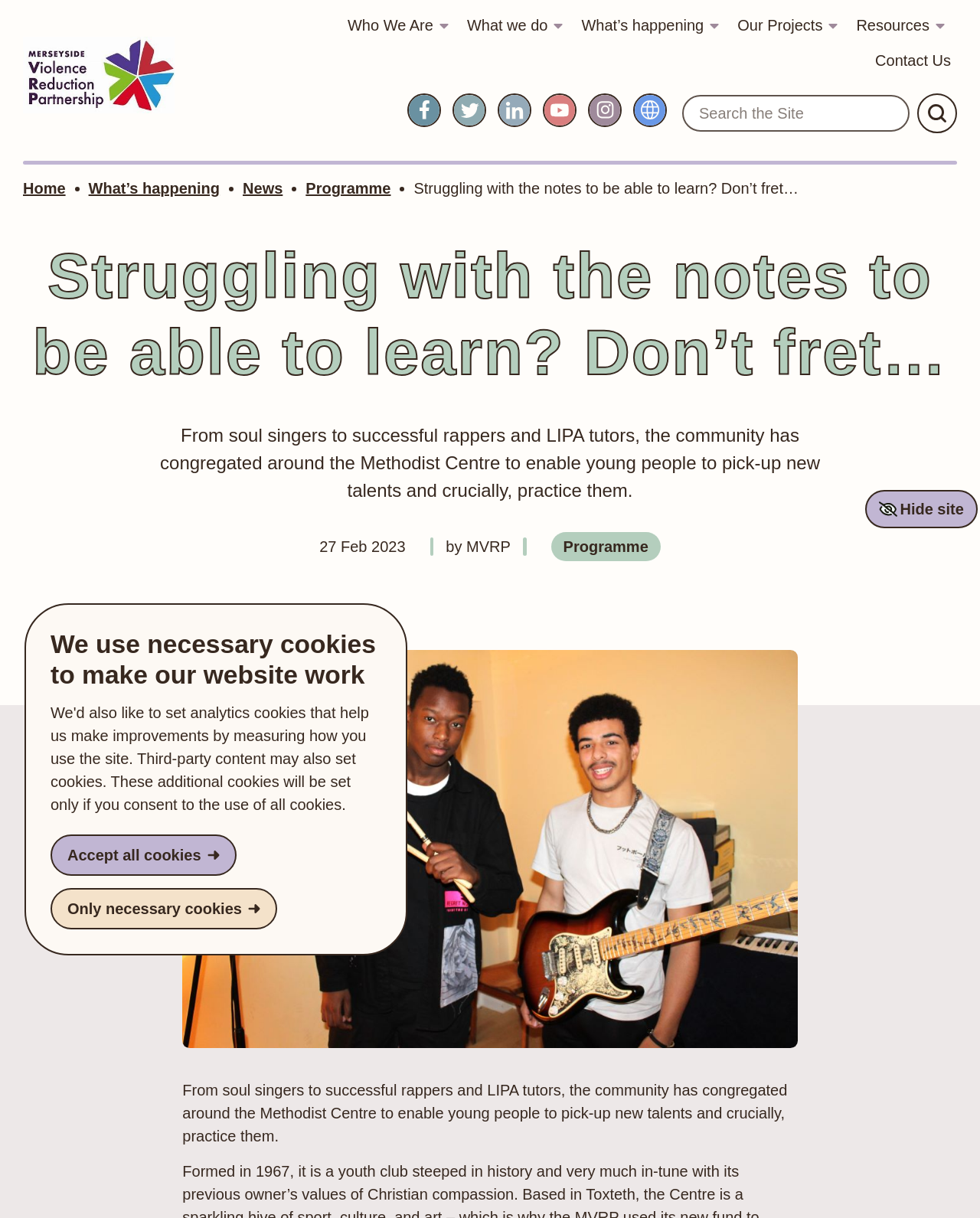Locate the bounding box coordinates of the element to click to perform the following action: 'Check the 'News' page'. The coordinates should be given as four float values between 0 and 1, in the form of [left, top, right, bottom].

[0.248, 0.148, 0.312, 0.162]